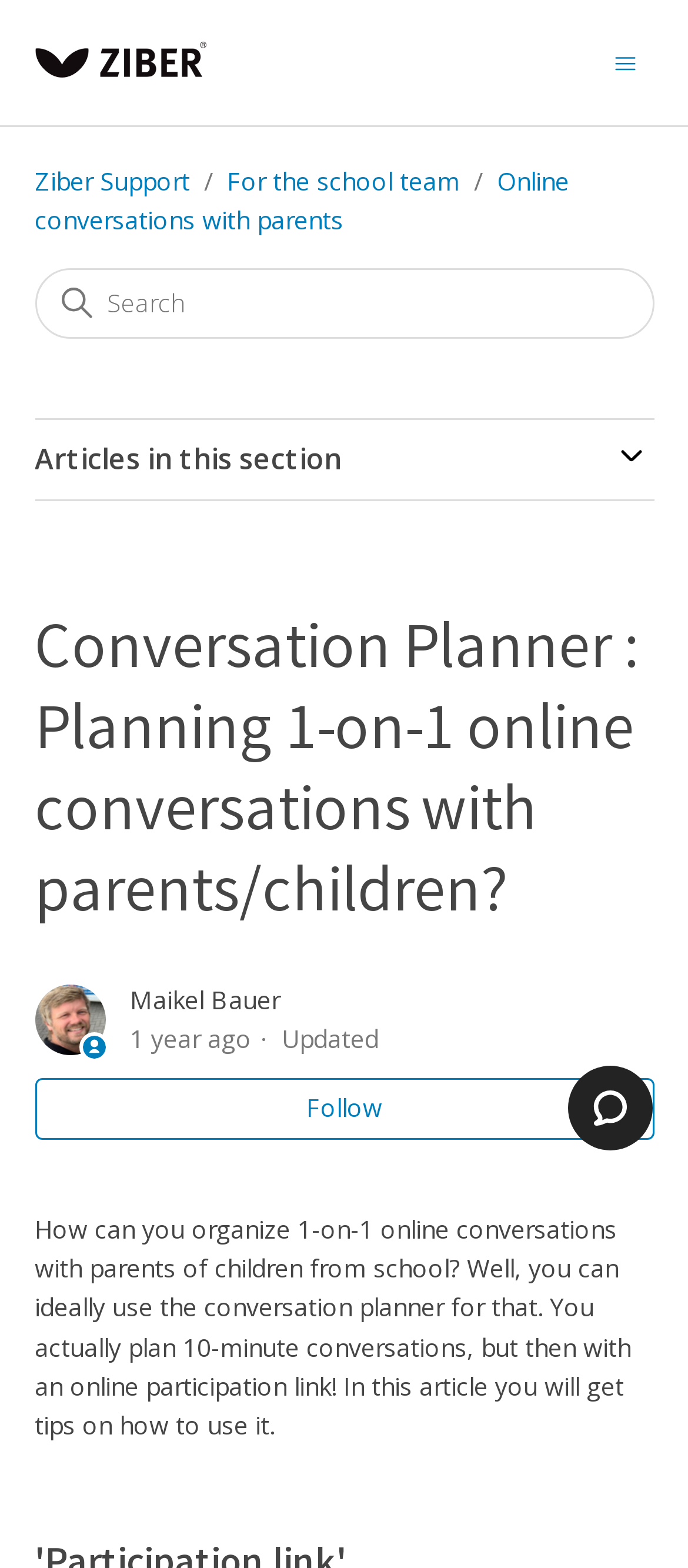Using the provided element description: "650 888 5781", determine the bounding box coordinates of the corresponding UI element in the screenshot.

None